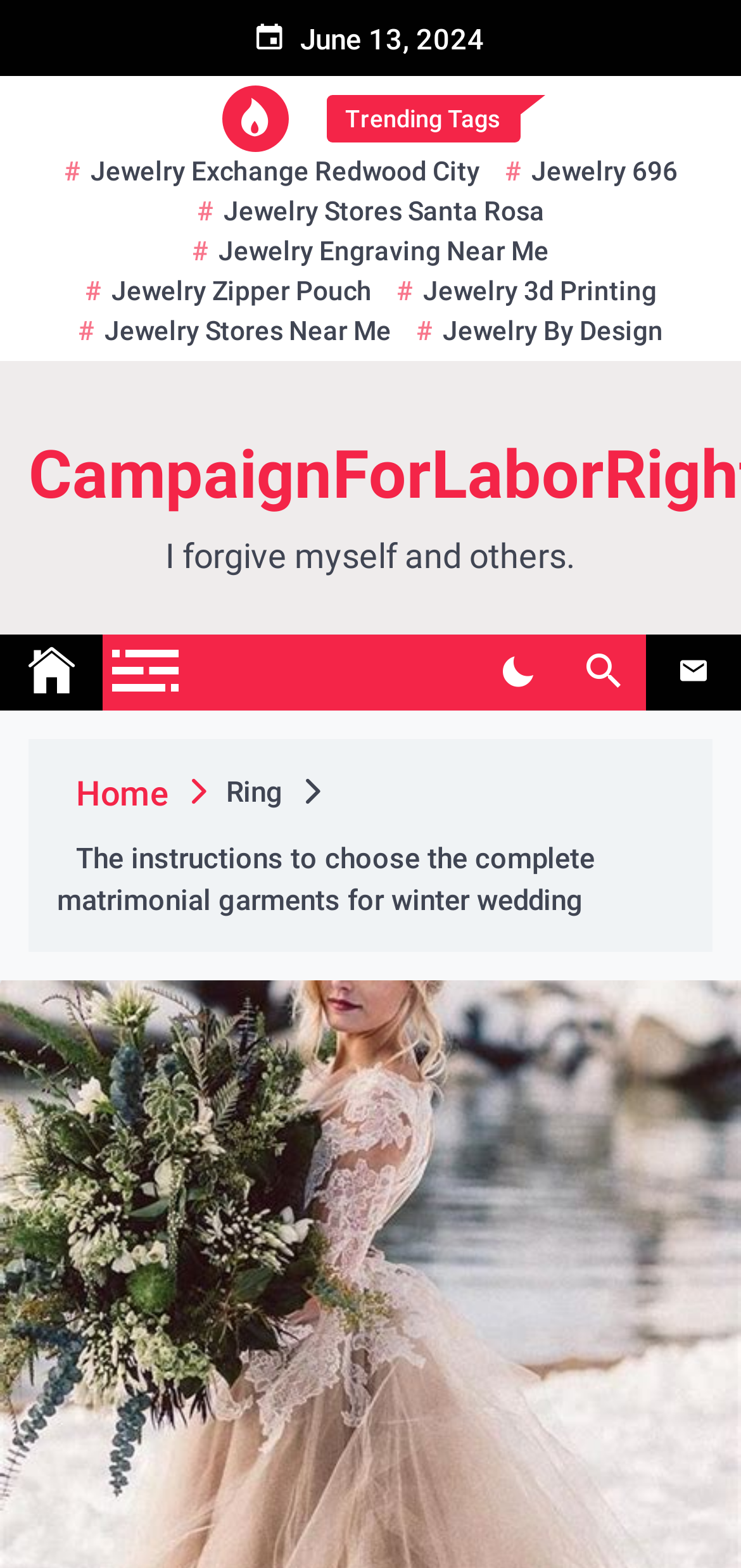Using the description: "Subscribe", determine the UI element's bounding box coordinates. Ensure the coordinates are in the format of four float numbers between 0 and 1, i.e., [left, top, right, bottom].

[0.872, 0.404, 1.0, 0.453]